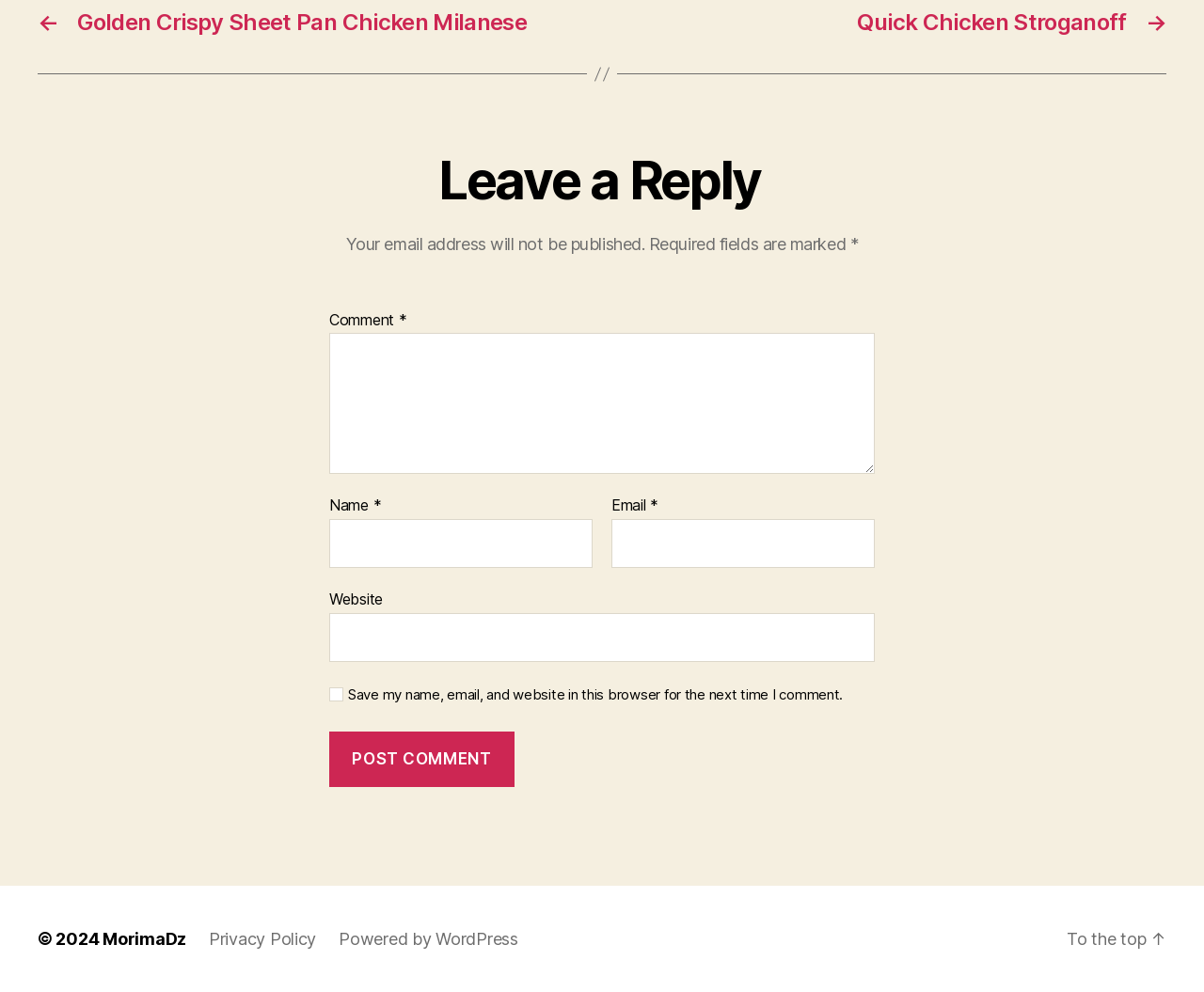Find the bounding box coordinates for the HTML element described as: "Privacy Policy". The coordinates should consist of four float values between 0 and 1, i.e., [left, top, right, bottom].

[0.173, 0.936, 0.263, 0.956]